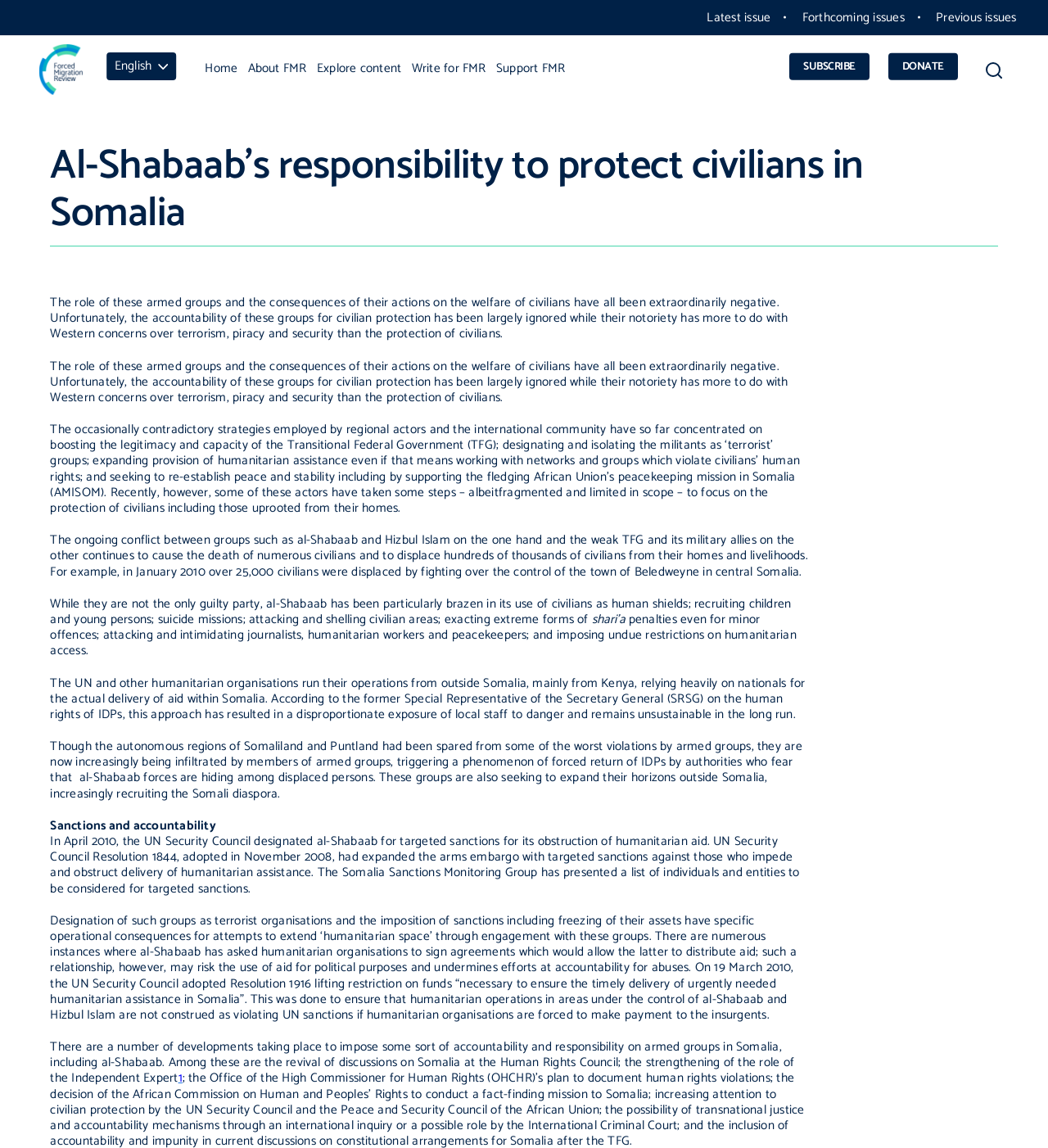What is the name of the review?
Please provide a comprehensive answer based on the information in the image.

I found the answer by looking at the link 'Forced Migration Review' which is a child element of the LayoutTable and has an image with the same name. This suggests that 'Forced Migration Review' is the name of the review.